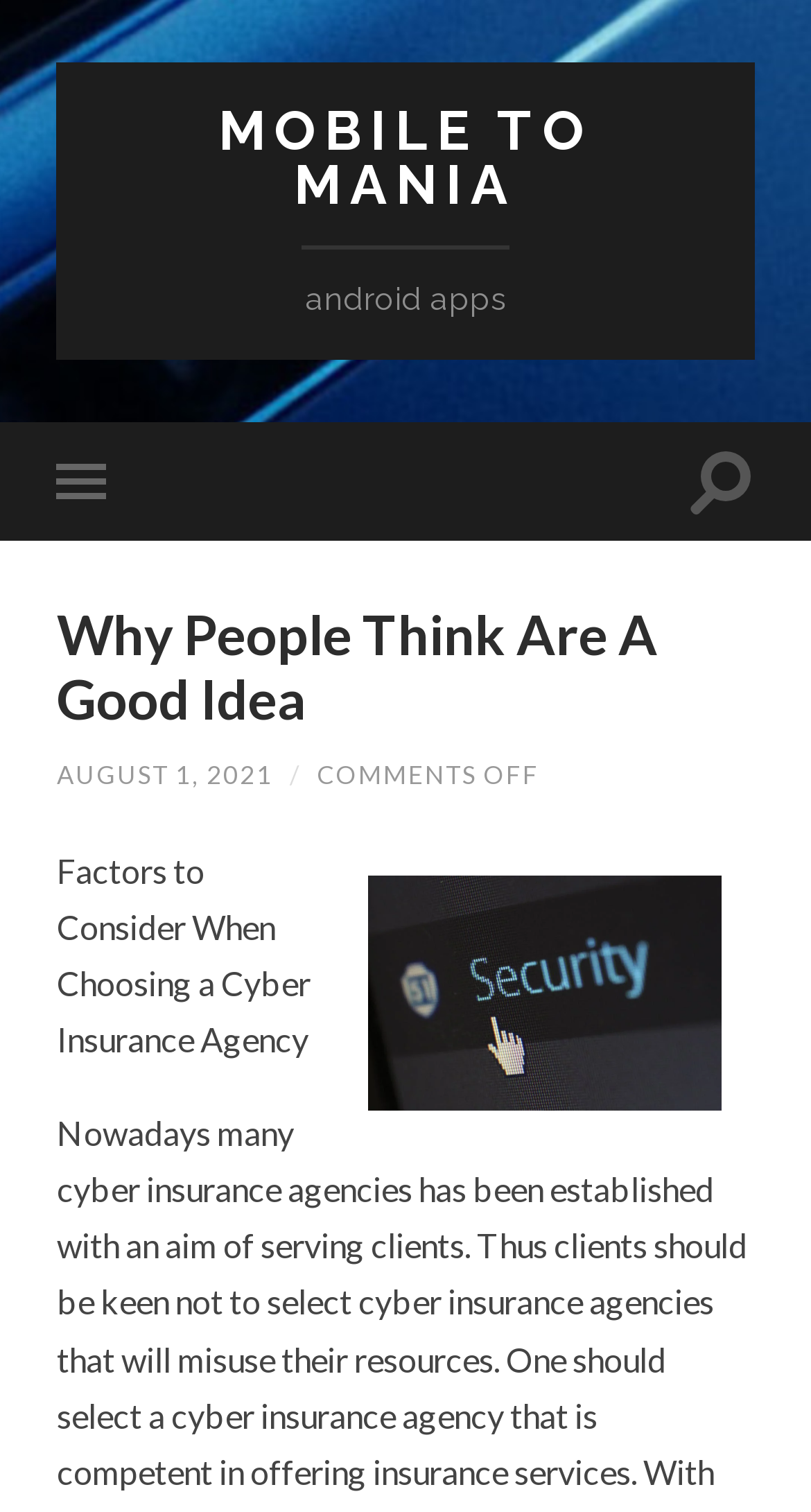Respond with a single word or phrase to the following question: How many buttons are present on the webpage?

2